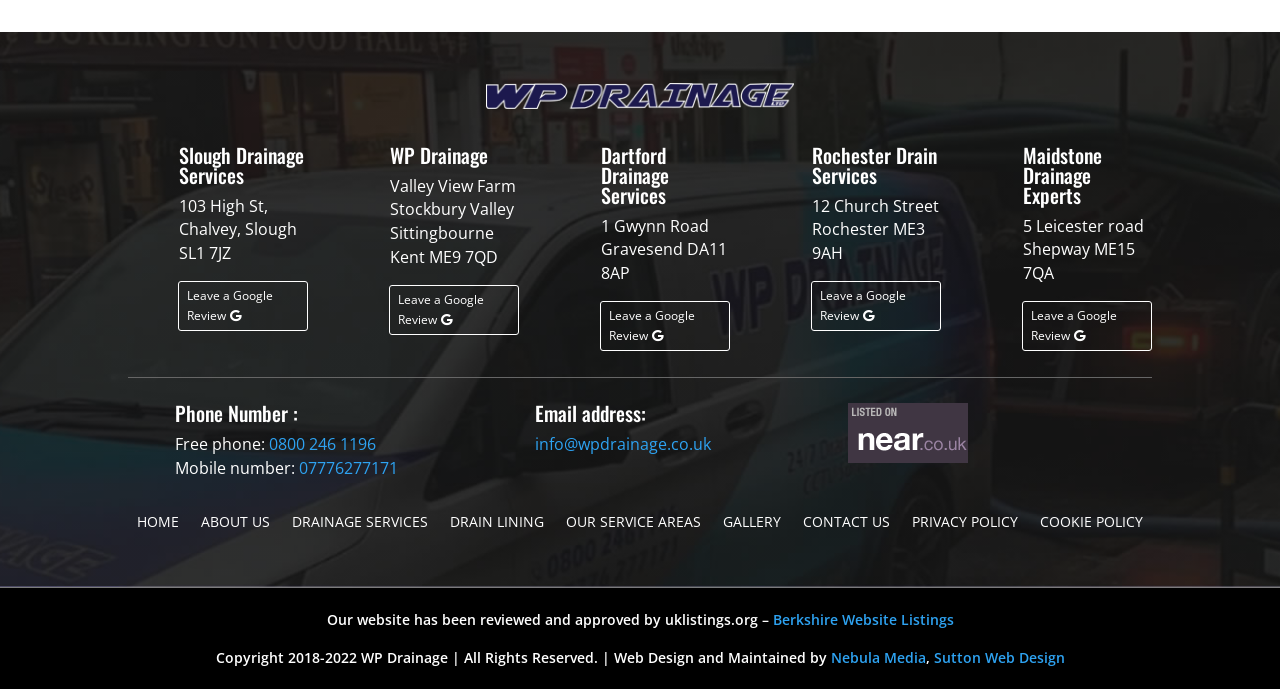Can you specify the bounding box coordinates for the region that should be clicked to fulfill this instruction: "Click on the 'info@wpdrainage.co.uk' email address".

[0.418, 0.629, 0.556, 0.661]